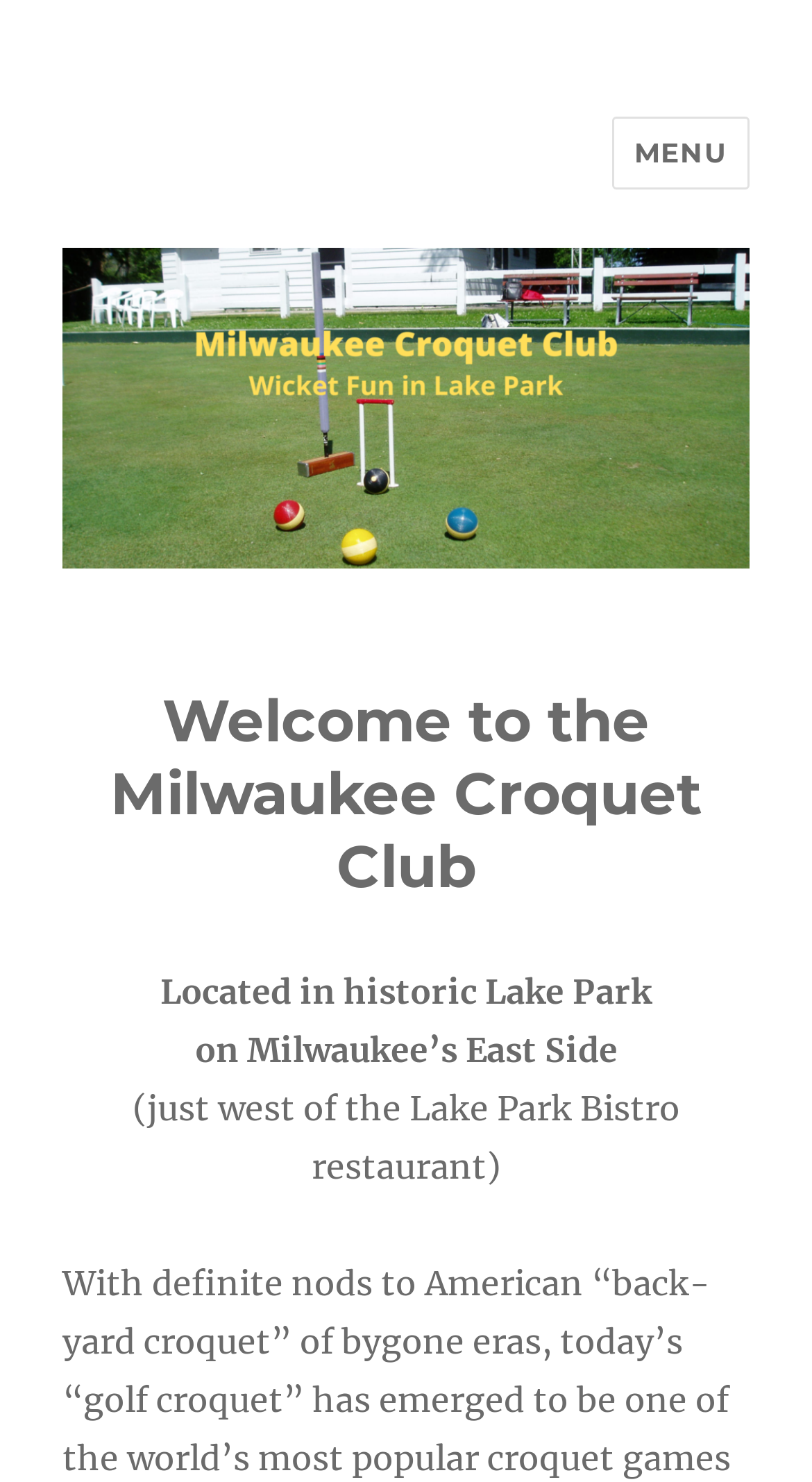Using the description "University of Wisconsin–Madison", predict the bounding box of the relevant HTML element.

None